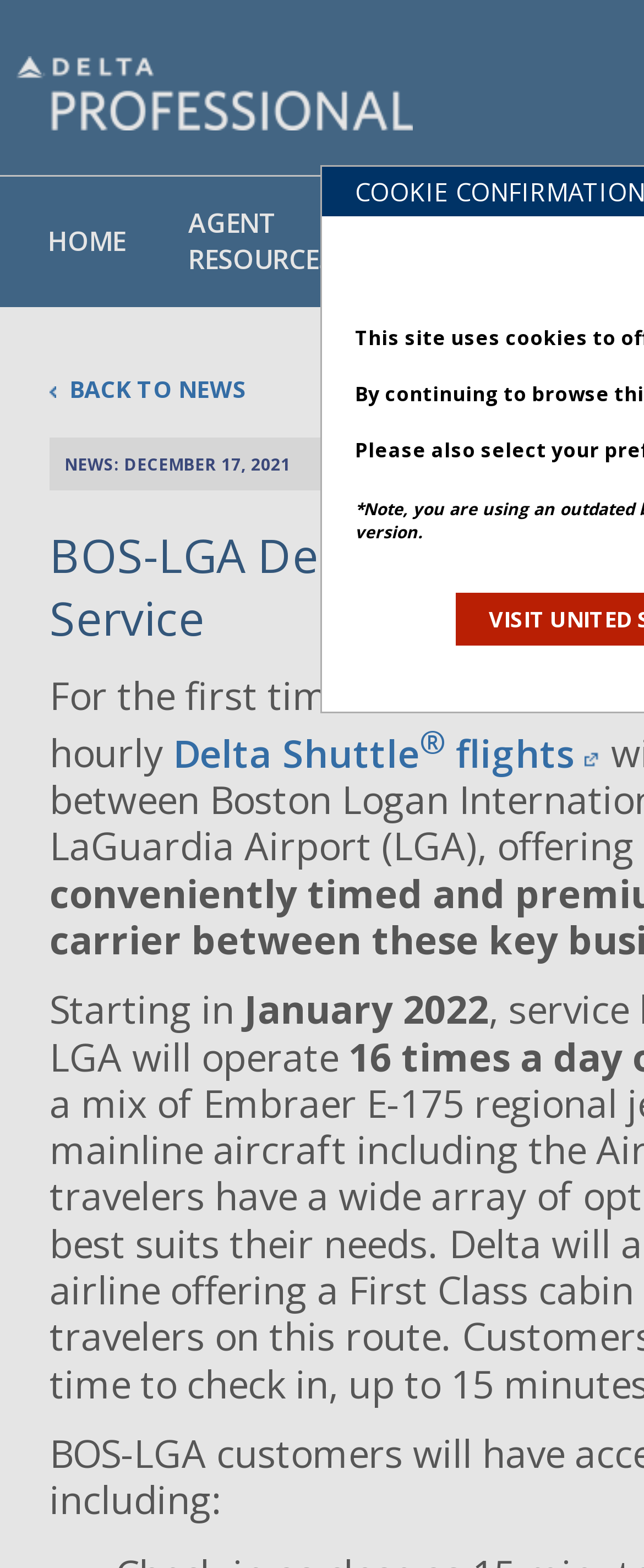Identify the bounding box for the described UI element. Provide the coordinates in (top-left x, top-left y, bottom-right x, bottom-right y) format with values ranging from 0 to 1: BACK TO NEWS

[0.077, 0.238, 0.382, 0.258]